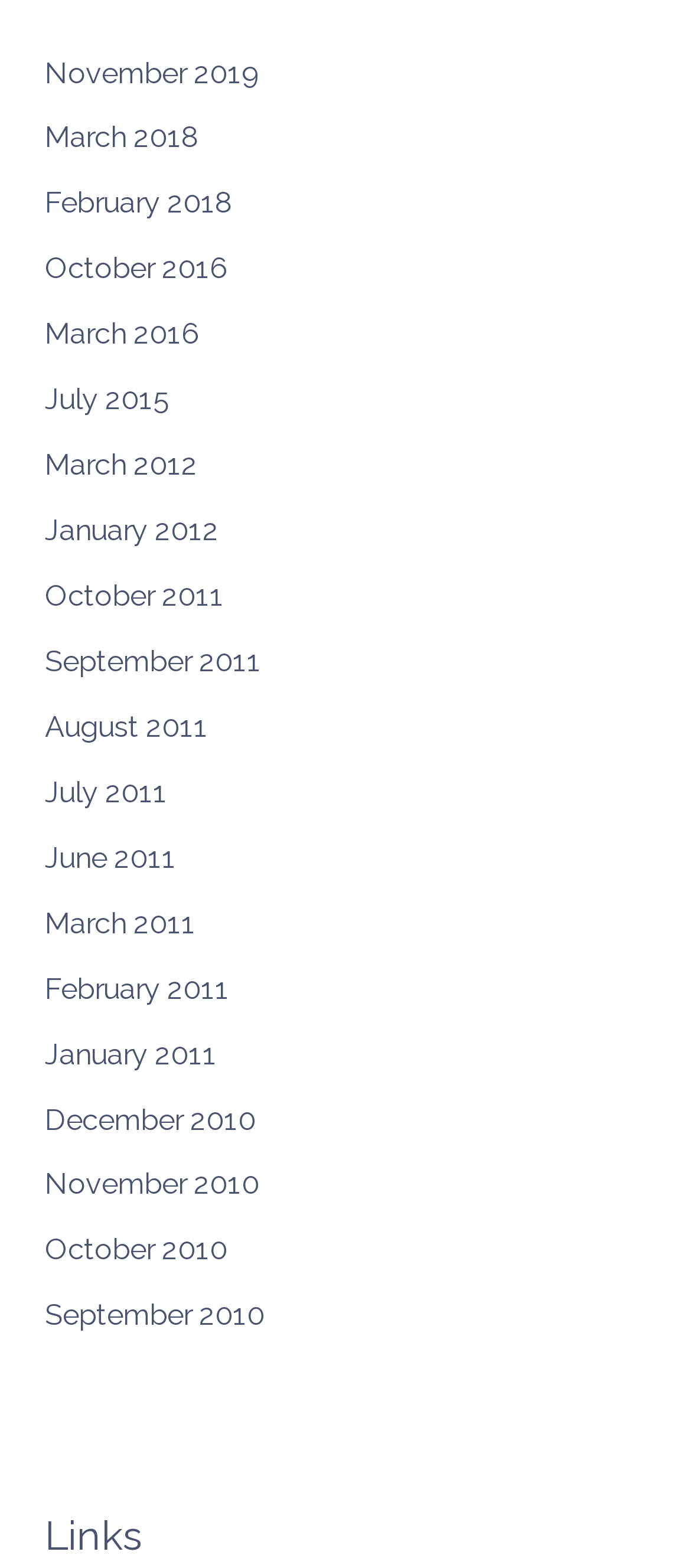Identify the bounding box coordinates for the UI element described as follows: "March 2011". Ensure the coordinates are four float numbers between 0 and 1, formatted as [left, top, right, bottom].

[0.065, 0.578, 0.283, 0.599]